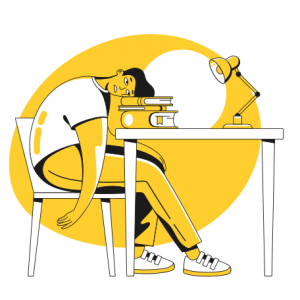Explain the image with as much detail as possible.

The image features a stylized illustration of a person sitting at a desk, clearly overwhelmed and exhausted by their workload. The individual leans forward, resting their head on a stack of books, conveying a sense of frustration and fatigue. The desk is equipped with a desk lamp that adds a warm touch to the scene, enhancing the feeling of late-night studying or working. The vibrant yellow background contrasts sharply with the monochromatic tones of the character, emphasizing their stressed expression. This image encapsulates the common struggles faced by students and professionals in academia, reflecting the emotional toll that demanding assignments and coursework can take.